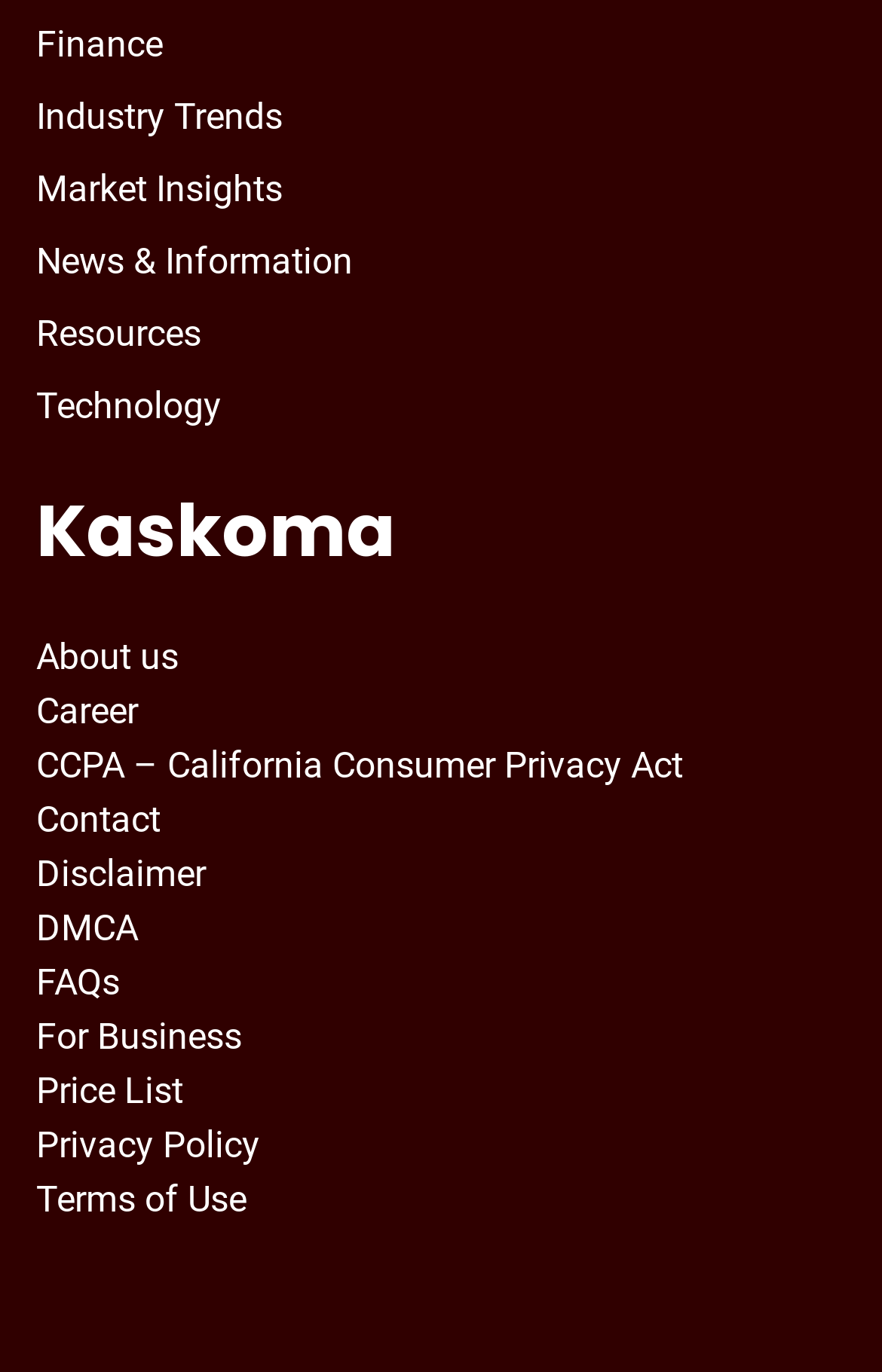Use a single word or phrase to answer the question: 
How many characters are in the link 'CCPA – California Consumer Privacy Act'?

43